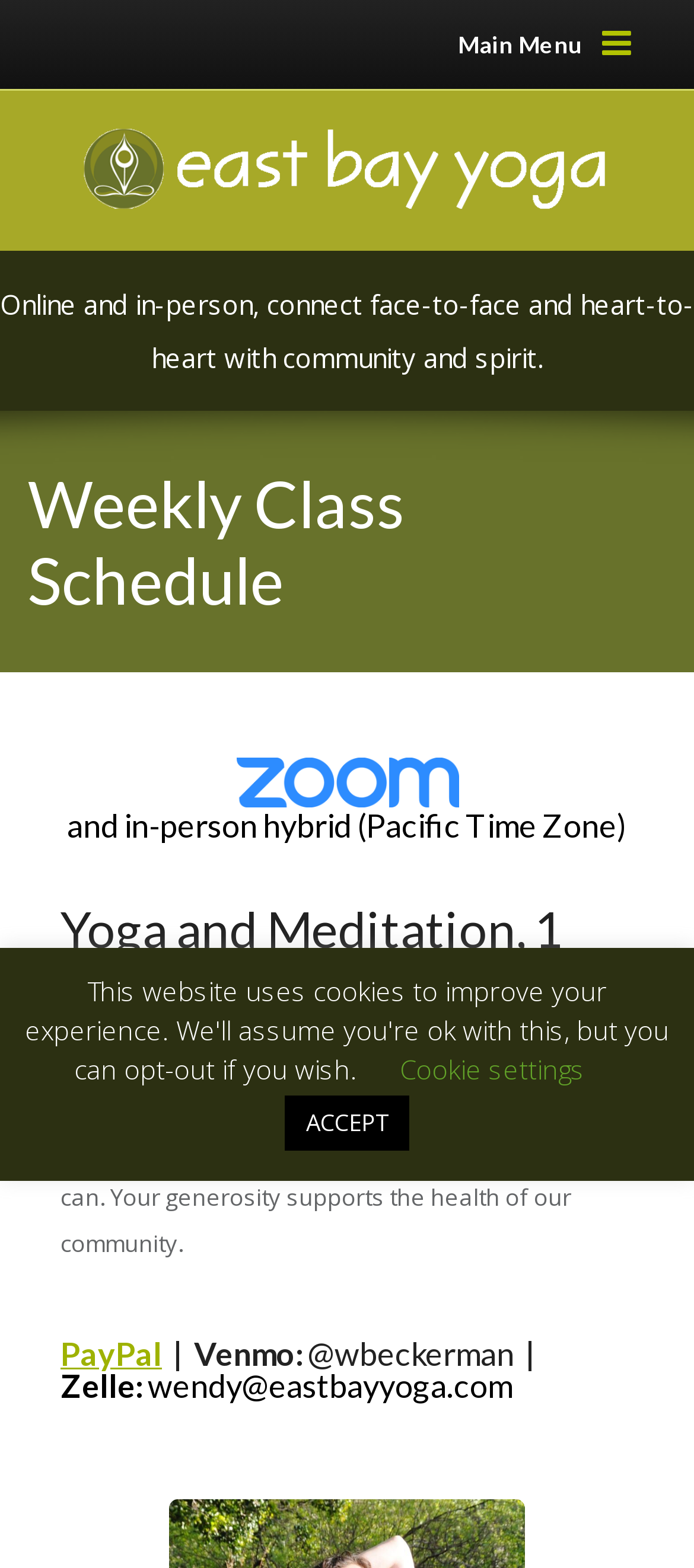What time zone are the classes in?
Please use the image to provide an in-depth answer to the question.

The heading 'and in-person hybrid (Pacific Time Zone)' indicates that the classes are held in the Pacific Time Zone.